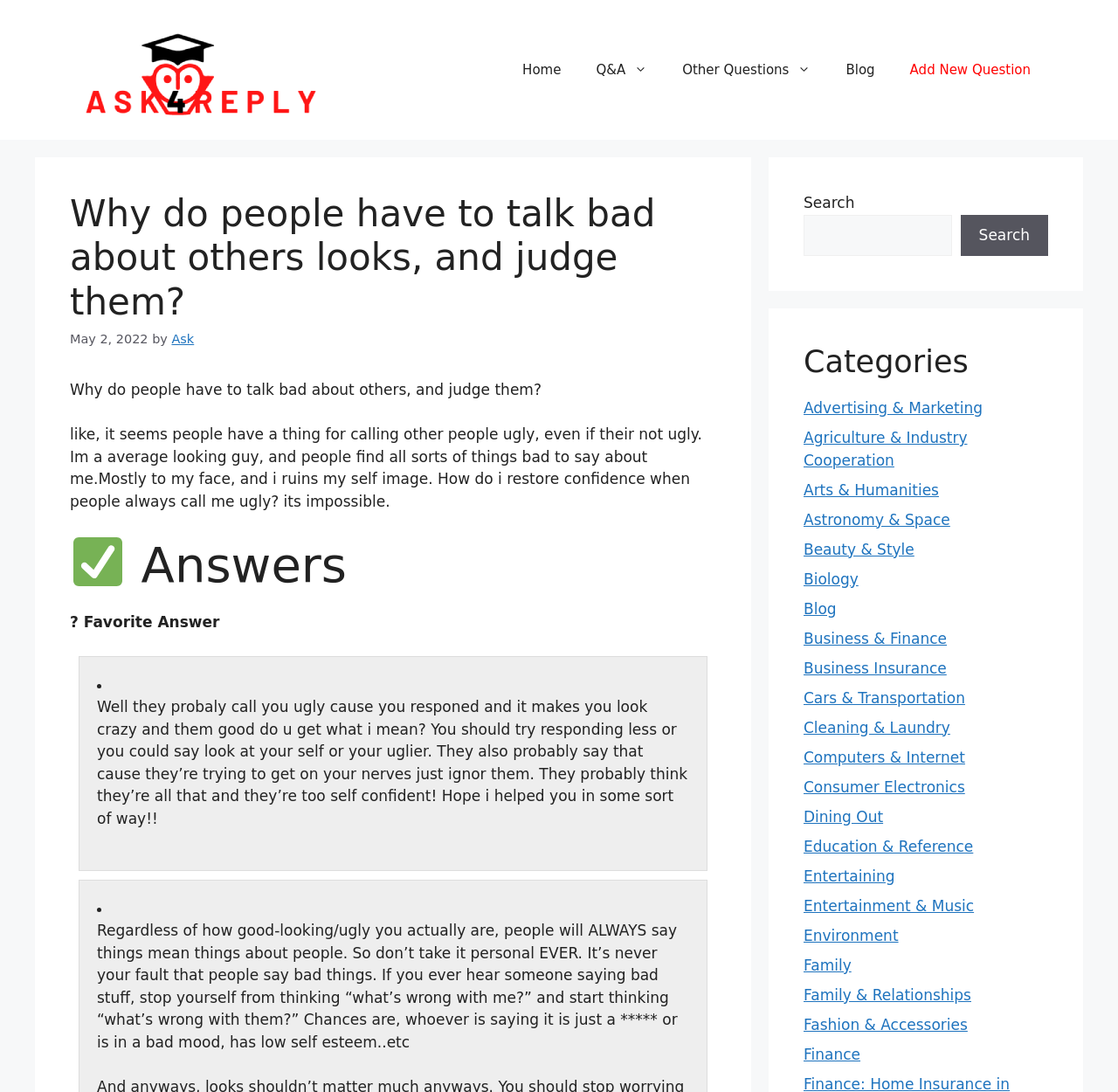Pinpoint the bounding box coordinates of the element that must be clicked to accomplish the following instruction: "Read the question 'Why do people have to talk bad about others looks, and judge them?'". The coordinates should be in the format of four float numbers between 0 and 1, i.e., [left, top, right, bottom].

[0.062, 0.349, 0.484, 0.365]